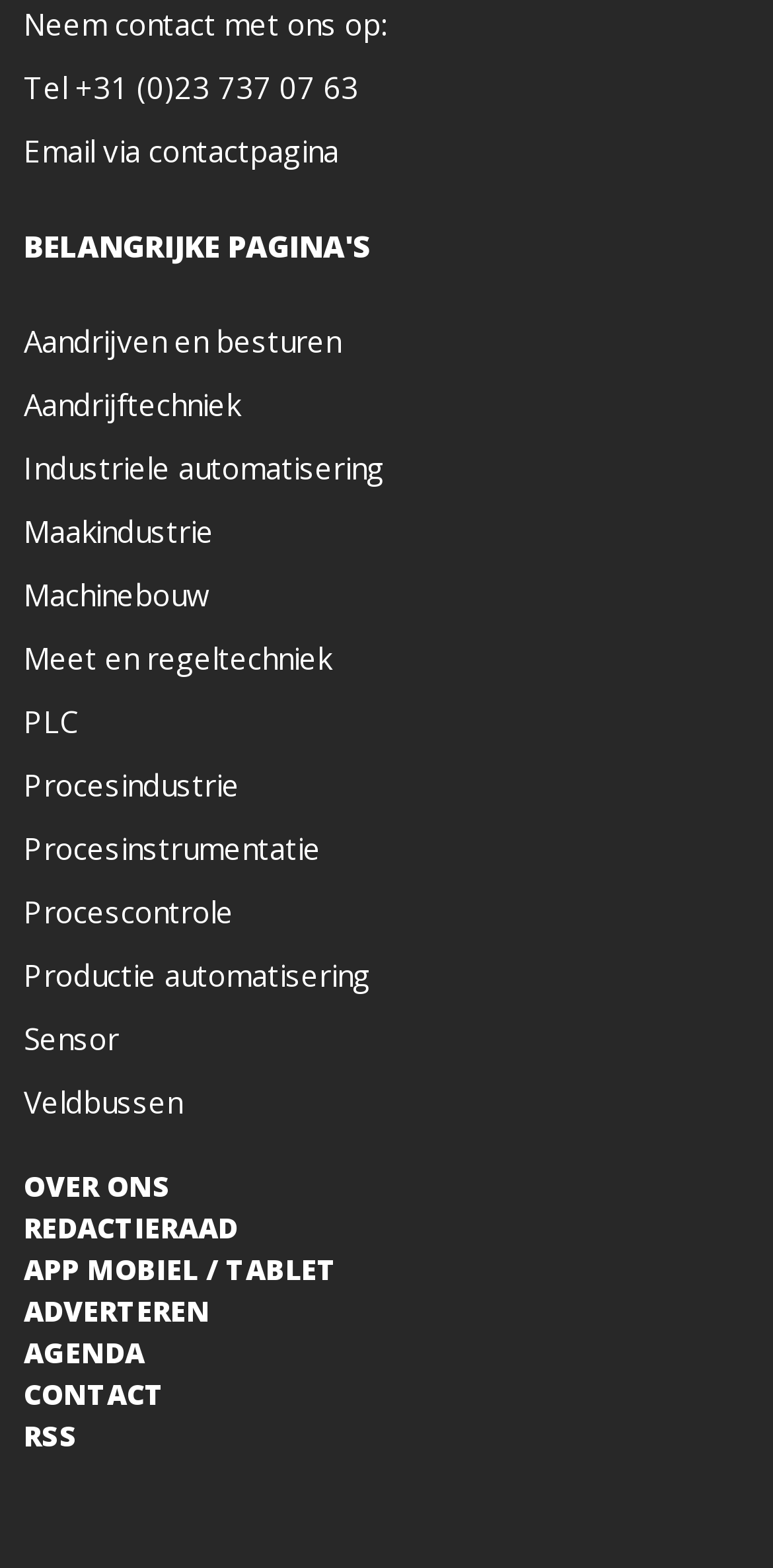Please identify the bounding box coordinates of the clickable element to fulfill the following instruction: "View the AGENDA". The coordinates should be four float numbers between 0 and 1, i.e., [left, top, right, bottom].

[0.031, 0.851, 0.187, 0.875]